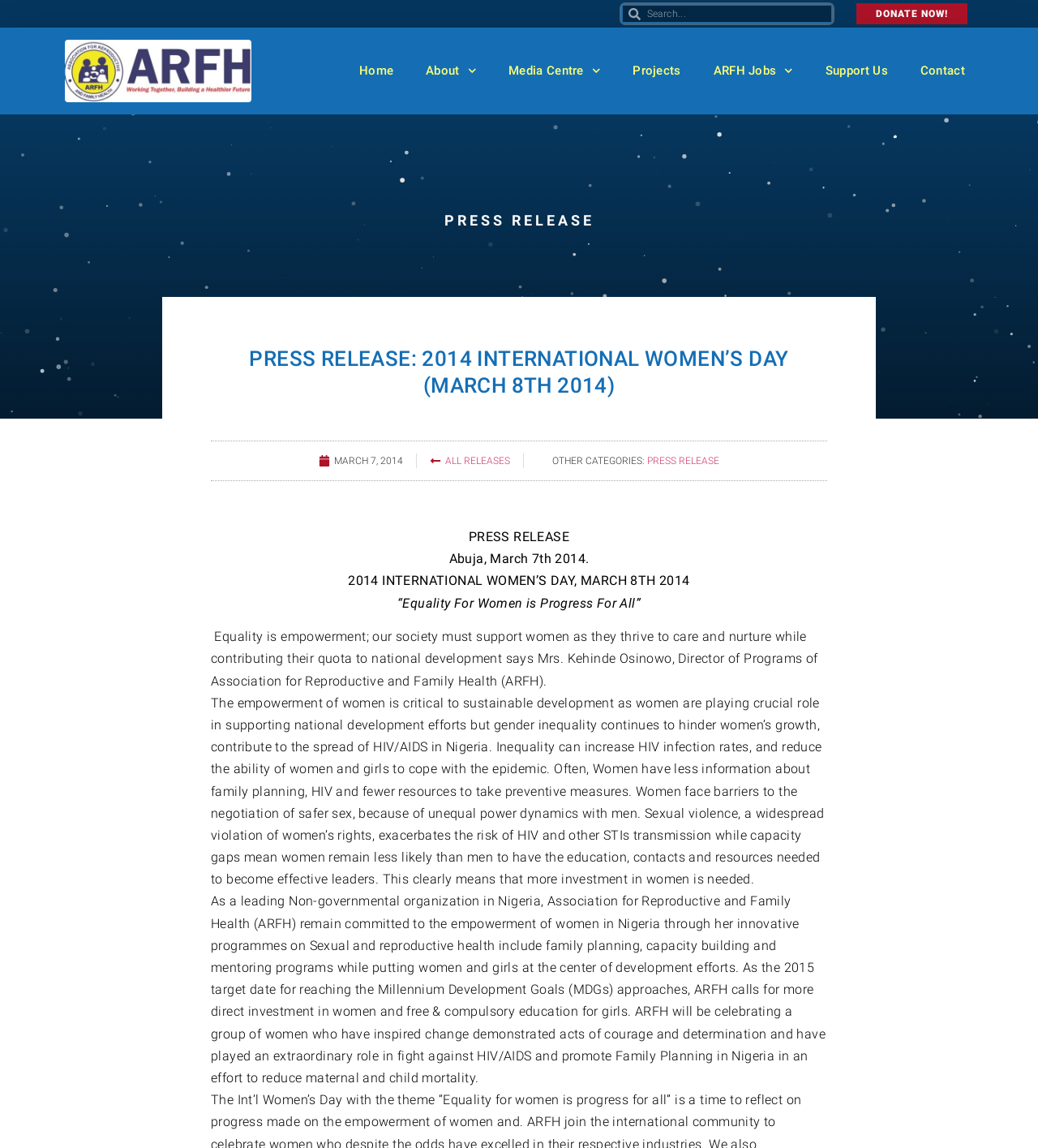Please provide the bounding box coordinates for the element that needs to be clicked to perform the following instruction: "read about press release". The coordinates should be given as four float numbers between 0 and 1, i.e., [left, top, right, bottom].

[0.203, 0.301, 0.797, 0.348]